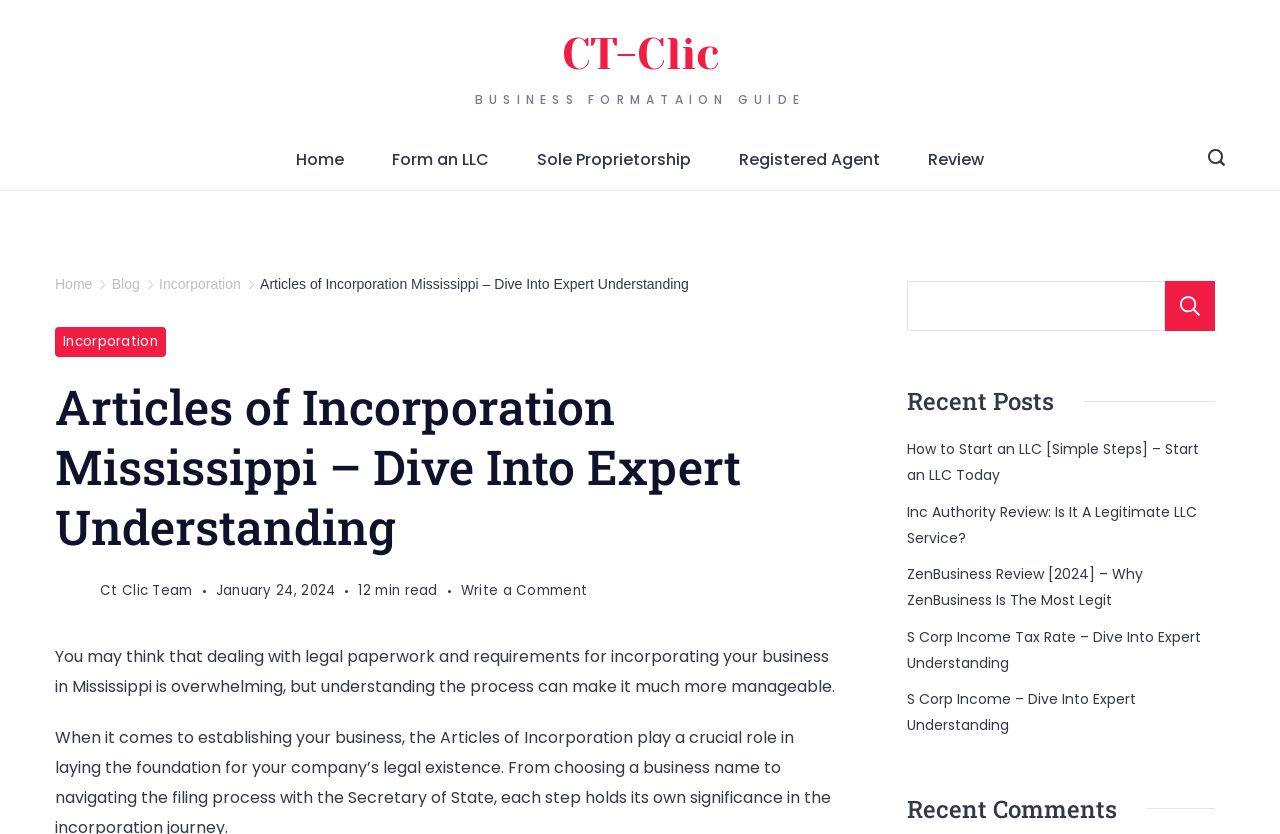Locate the bounding box coordinates of the region to be clicked to comply with the following instruction: "Click on the 'Form an LLC' link". The coordinates must be four float numbers between 0 and 1, in the form [left, top, right, bottom].

[0.288, 0.156, 0.401, 0.227]